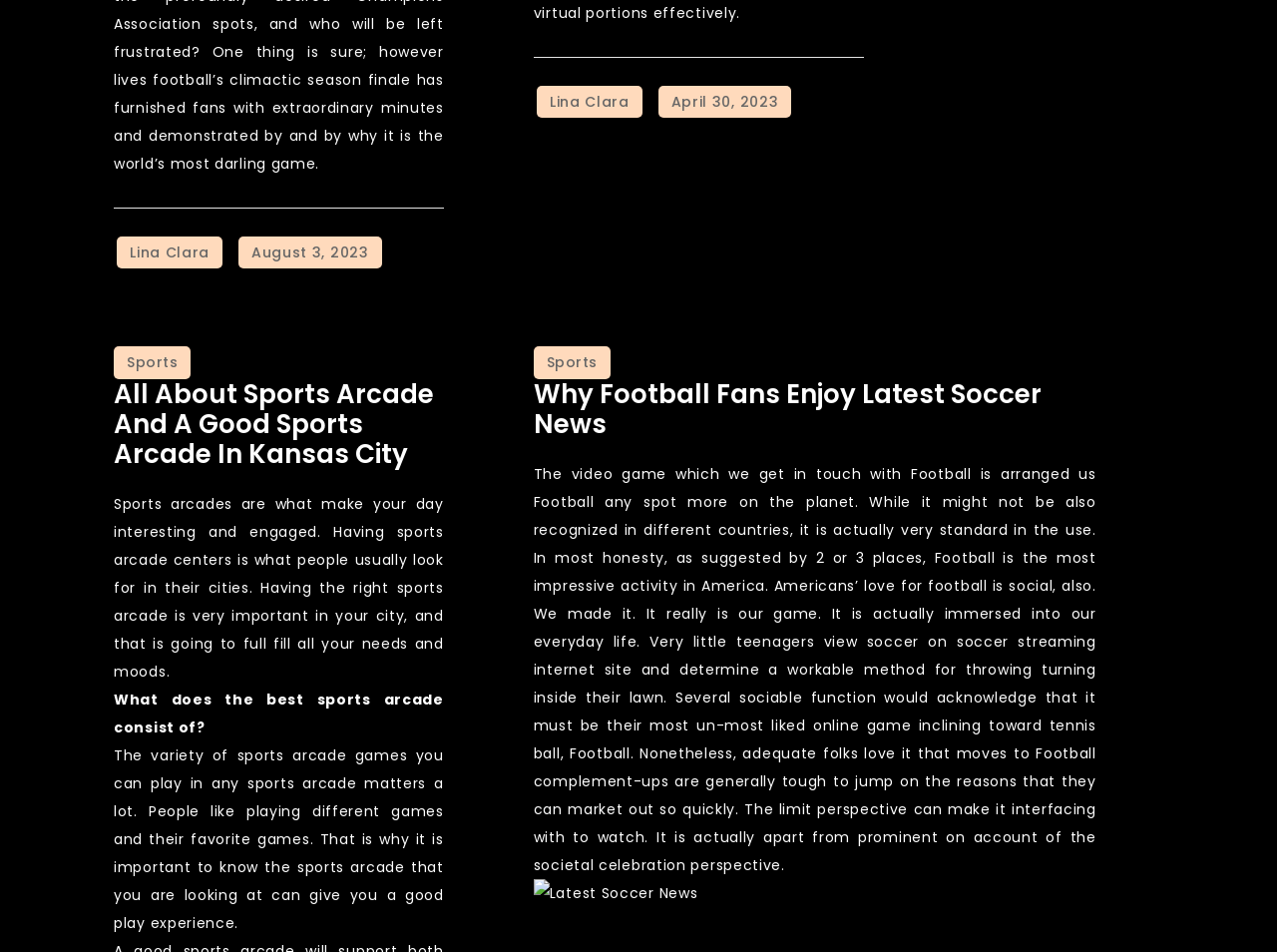Determine the coordinates of the bounding box for the clickable area needed to execute this instruction: "click on the link to April 30, 2023".

[0.515, 0.09, 0.62, 0.124]